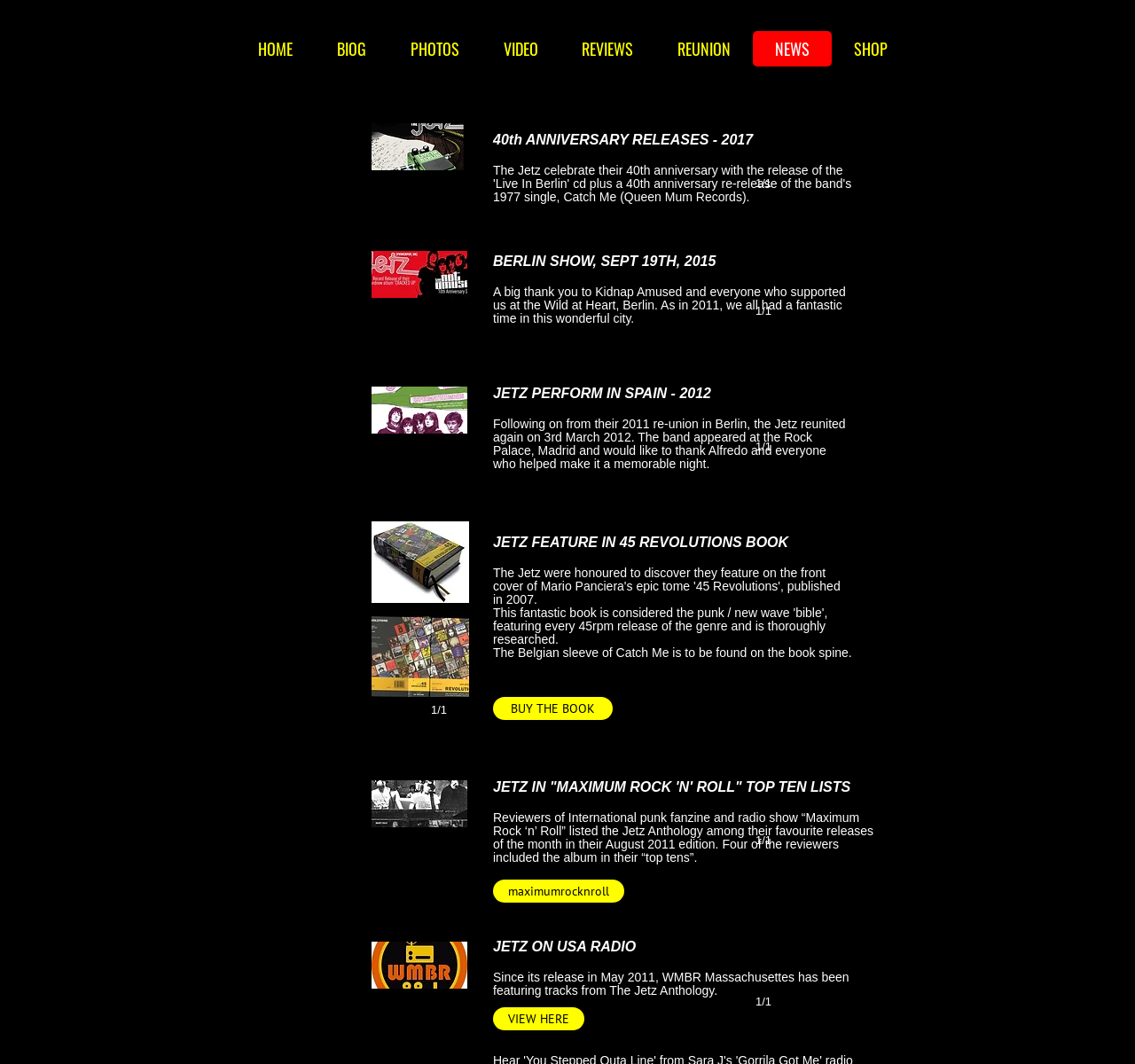Determine the bounding box coordinates of the UI element described by: "SHOP".

[0.733, 0.029, 0.802, 0.062]